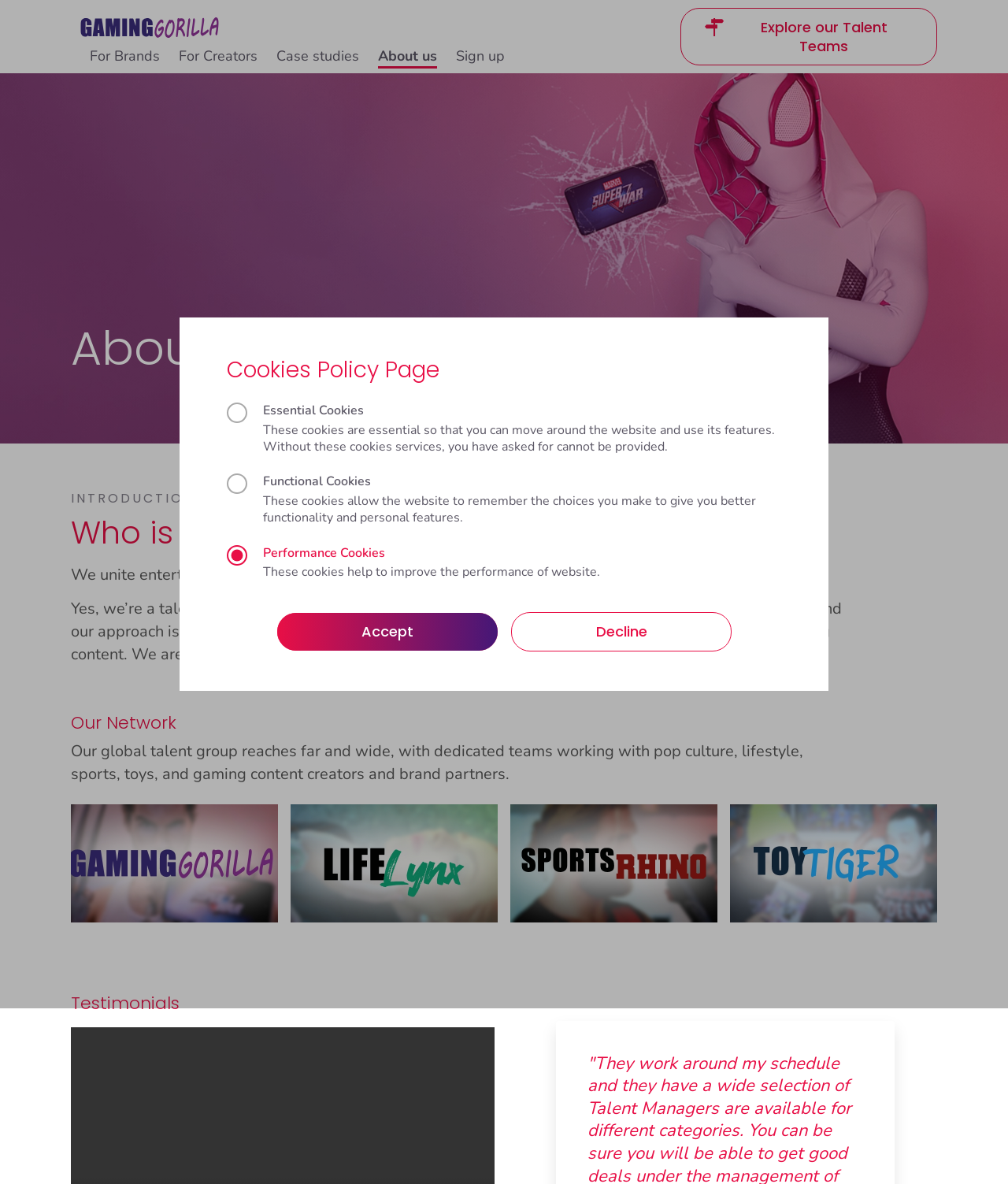Find the bounding box of the element with the following description: "Explore our Talent Teams". The coordinates must be four float numbers between 0 and 1, formatted as [left, top, right, bottom].

[0.675, 0.007, 0.93, 0.055]